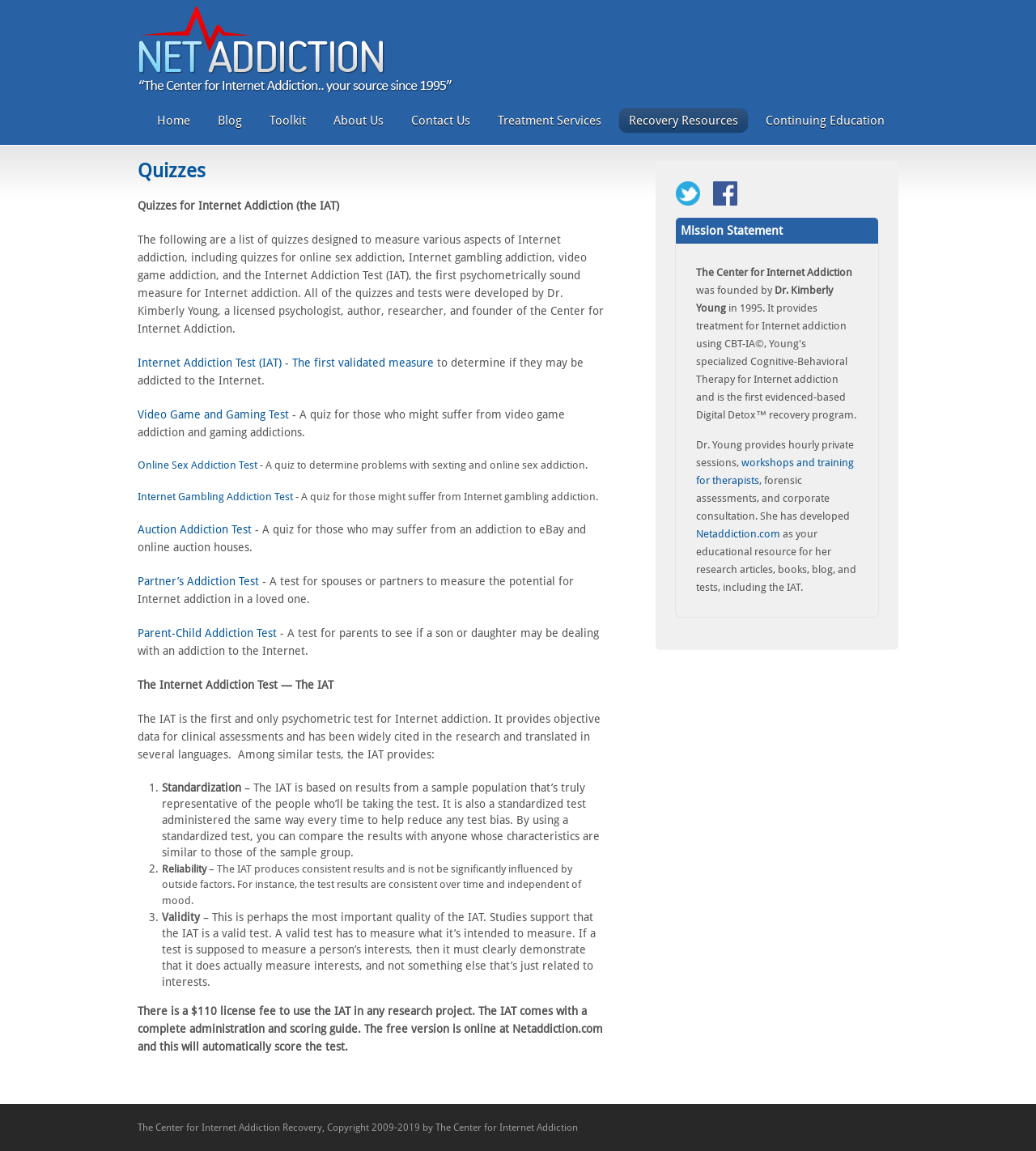Please specify the bounding box coordinates of the region to click in order to perform the following instruction: "Click on the 'About Us' link".

[0.314, 0.095, 0.378, 0.114]